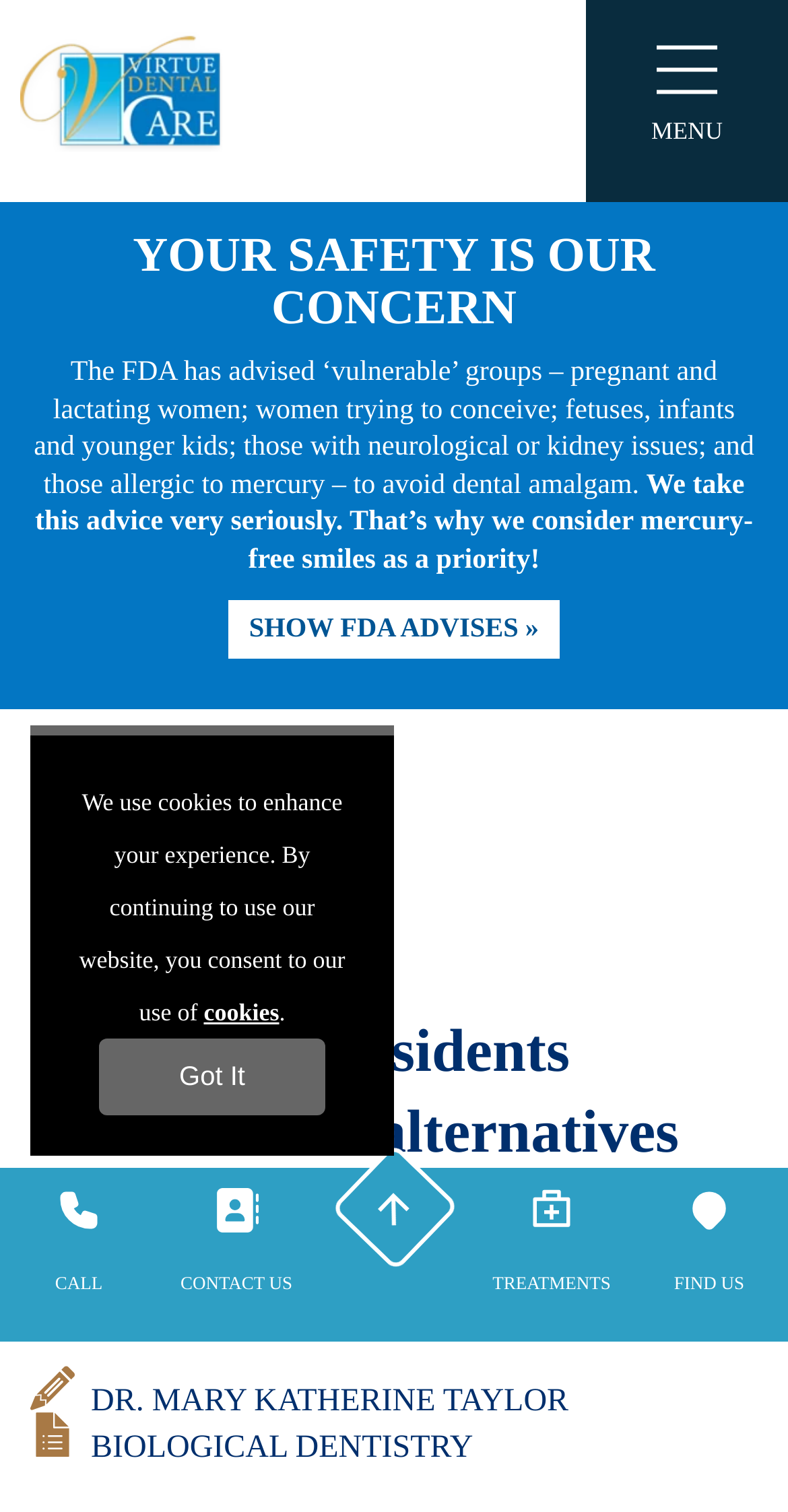Identify the bounding box for the described UI element: "Dr. Mary Katherine Taylor".

[0.038, 0.915, 0.721, 0.937]